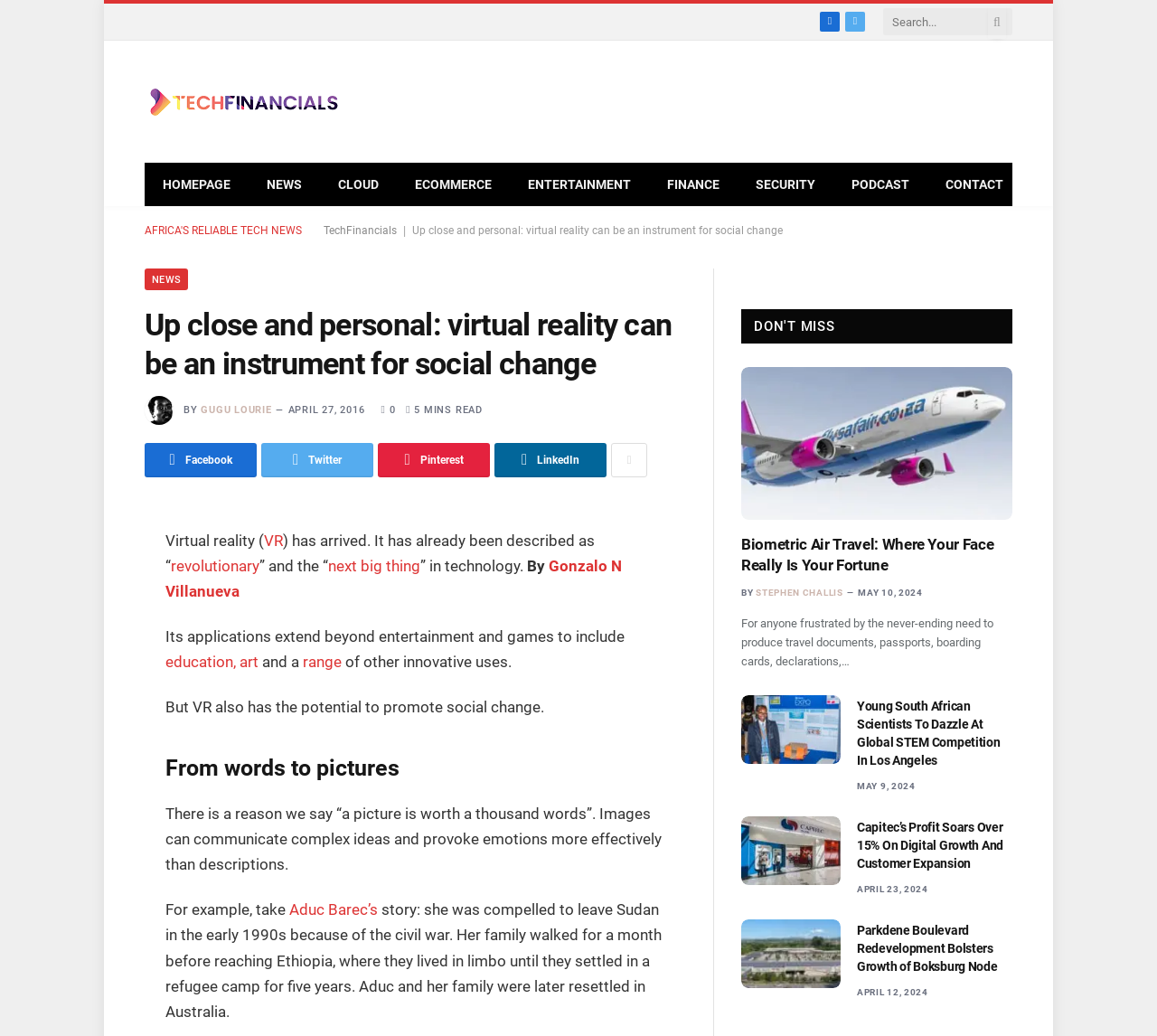Specify the bounding box coordinates (top-left x, top-left y, bottom-right x, bottom-right y) of the UI element in the screenshot that matches this description: Pickup & Delivery

None